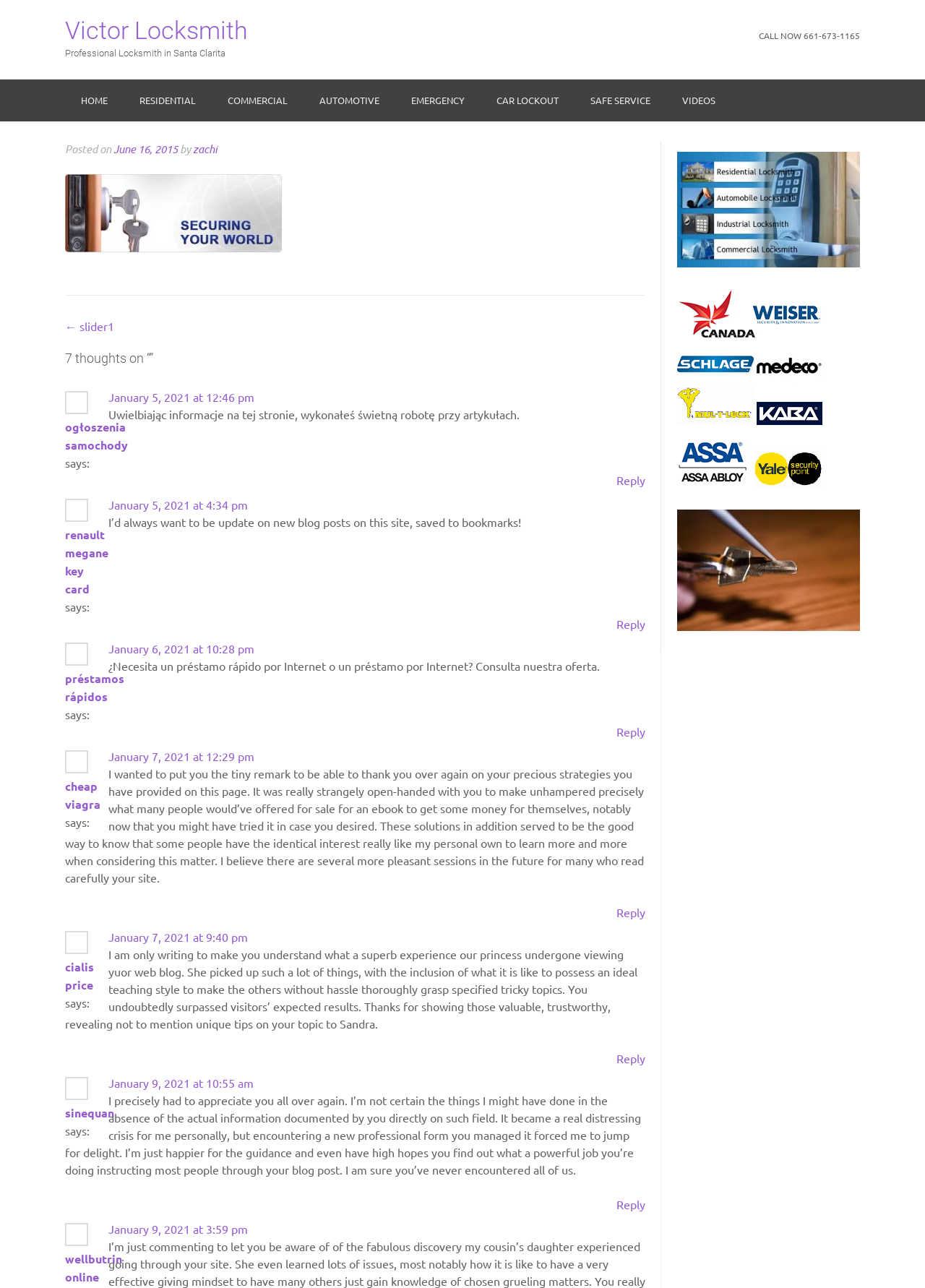How many articles are there on the webpage?
Analyze the image and deliver a detailed answer to the question.

The articles can be found in the main section of the webpage, and they are separated by horizontal lines. There are 5 articles in total.